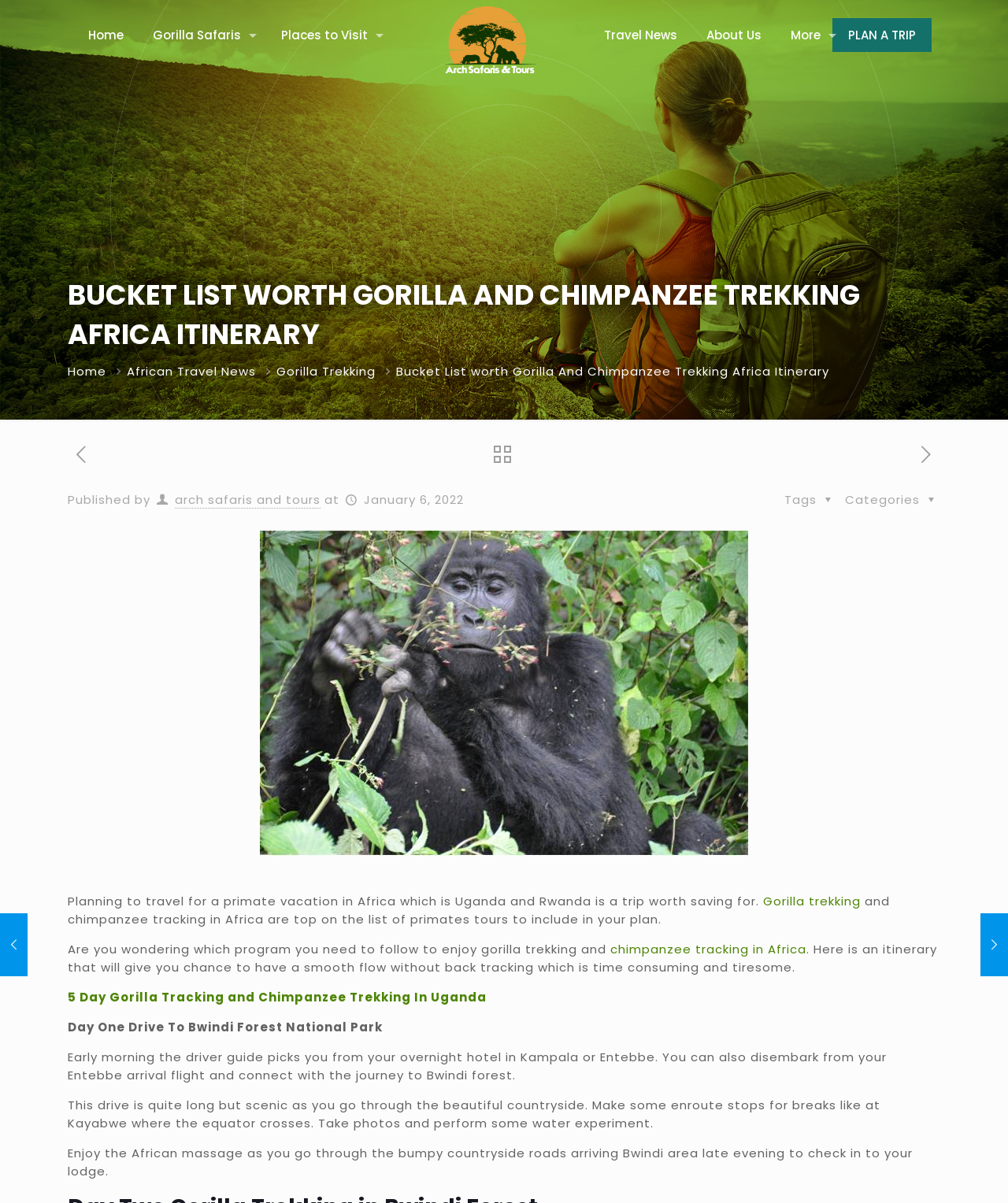Determine the bounding box coordinates of the clickable element necessary to fulfill the instruction: "Visit the 'Gorilla Trekking' page". Provide the coordinates as four float numbers within the 0 to 1 range, i.e., [left, top, right, bottom].

[0.274, 0.302, 0.373, 0.315]